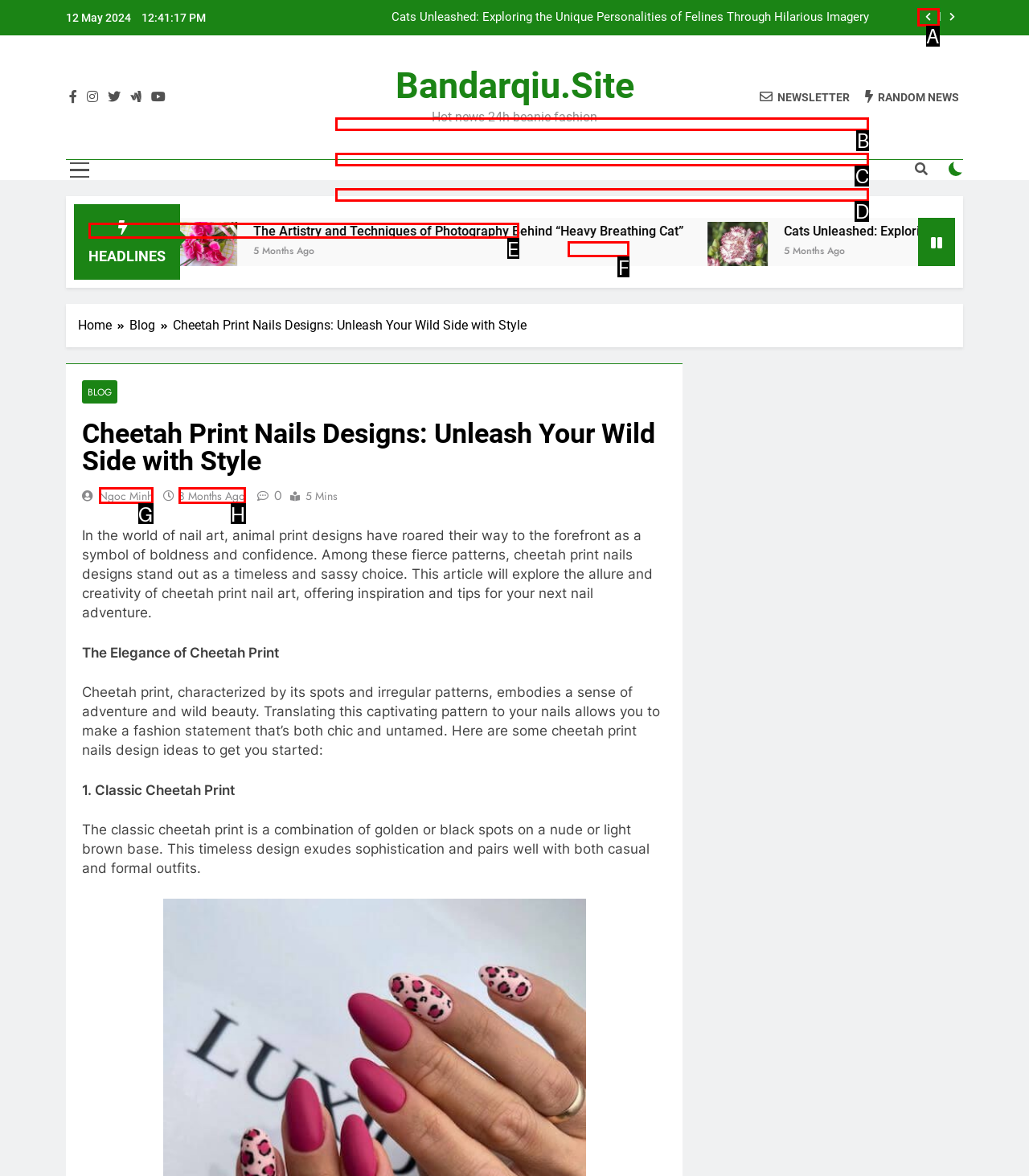Select the HTML element that needs to be clicked to carry out the task: Read the article about 'The Artistry and Techniques of Photography Behind “Heavy Breathing Cat”'
Provide the letter of the correct option.

E